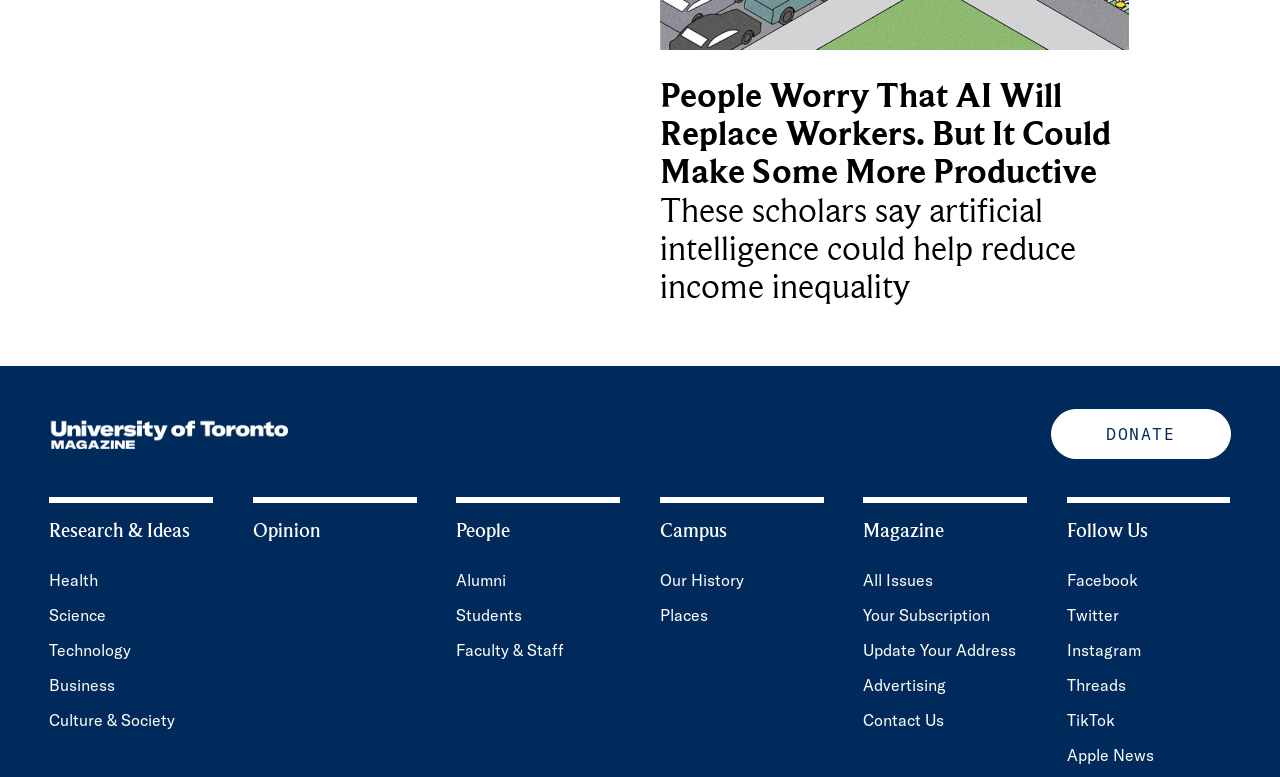Using the provided element description "Spiritual Growth in 2024", determine the bounding box coordinates of the UI element.

None